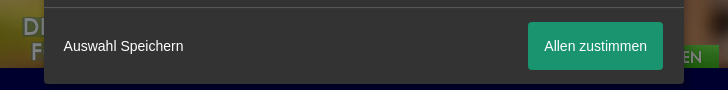By analyzing the image, answer the following question with a detailed response: How many main buttons are there?

There are two main buttons in the prompt, one labeled 'Auswahl Speichern' and another prominently displayed button labeled 'Allen zustimmen', which provide users with clear choices to manage their preferences.